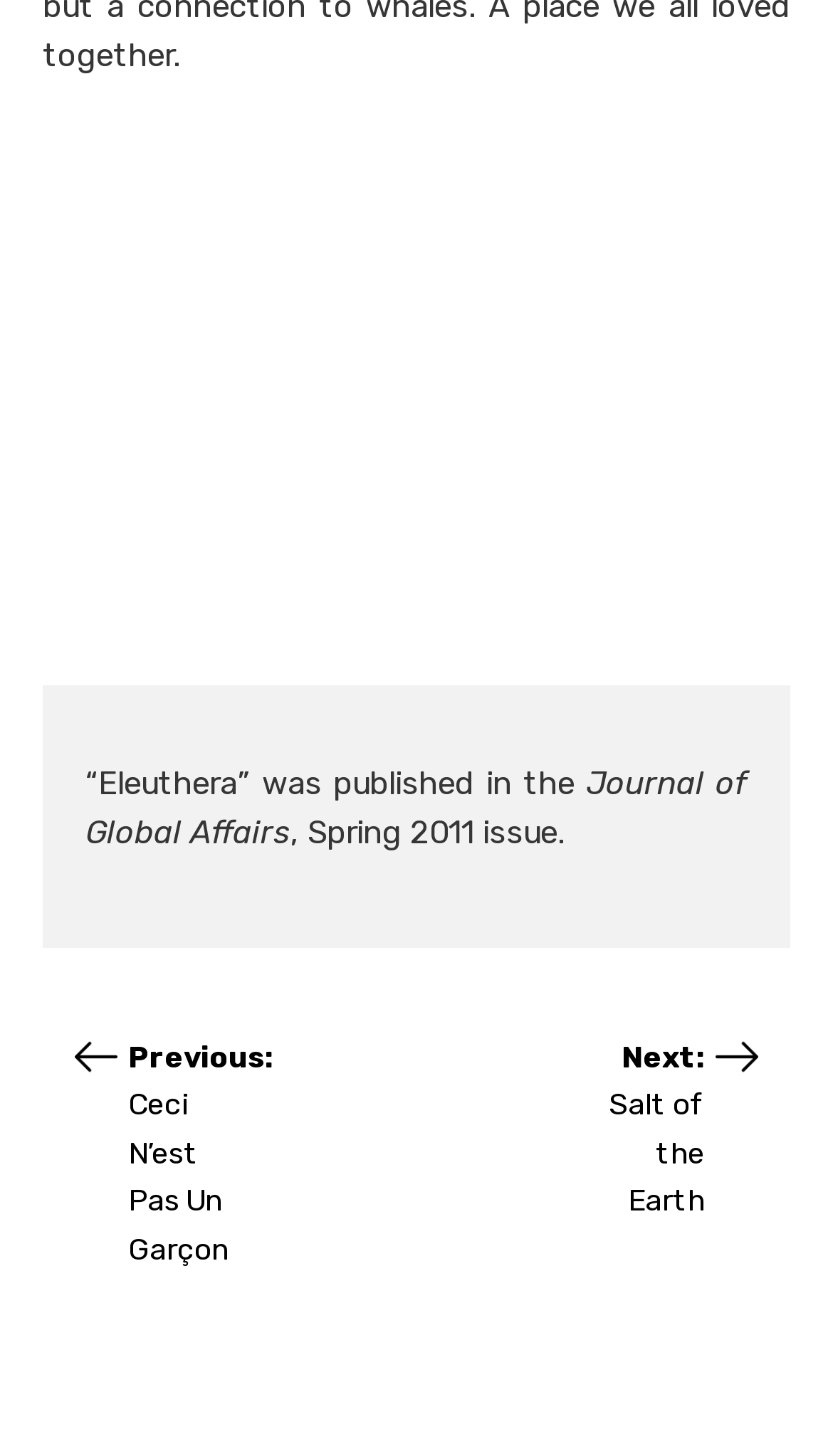Respond to the question below with a single word or phrase:
What is the title of the previous post?

Ceci N’est Pas Un Garçon